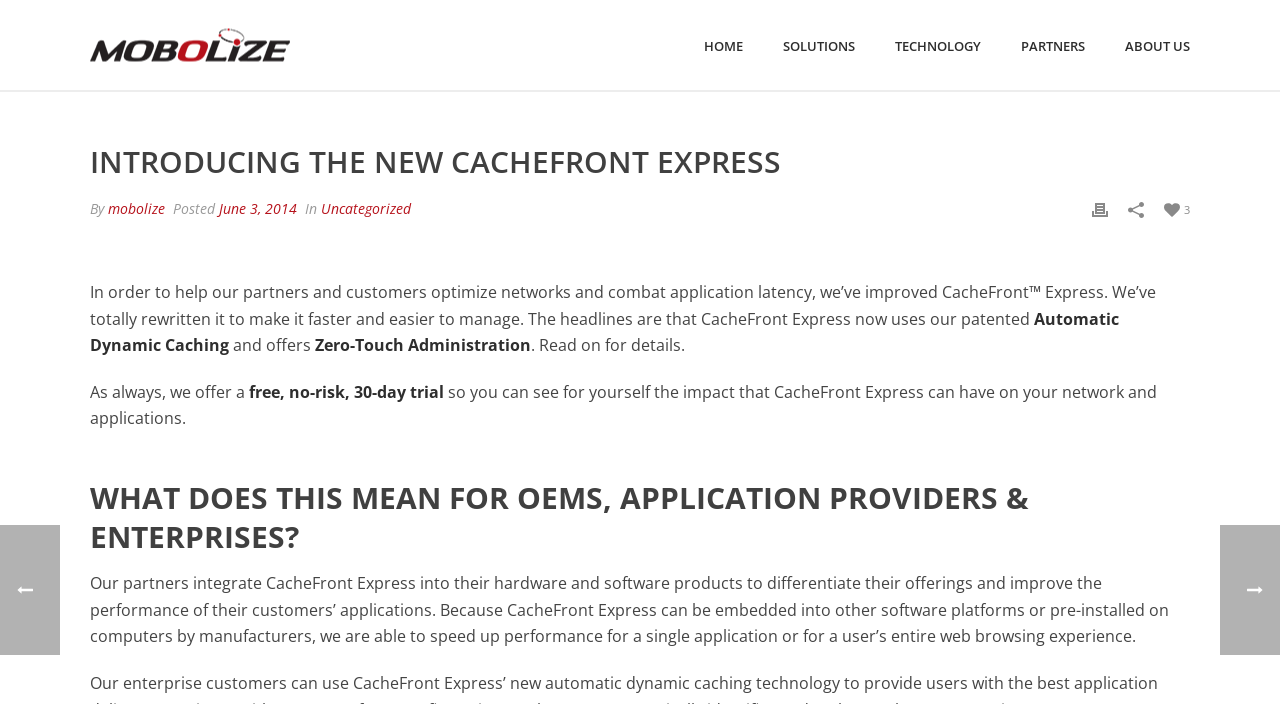Please locate the clickable area by providing the bounding box coordinates to follow this instruction: "Visit the Storytelling Blog page".

None